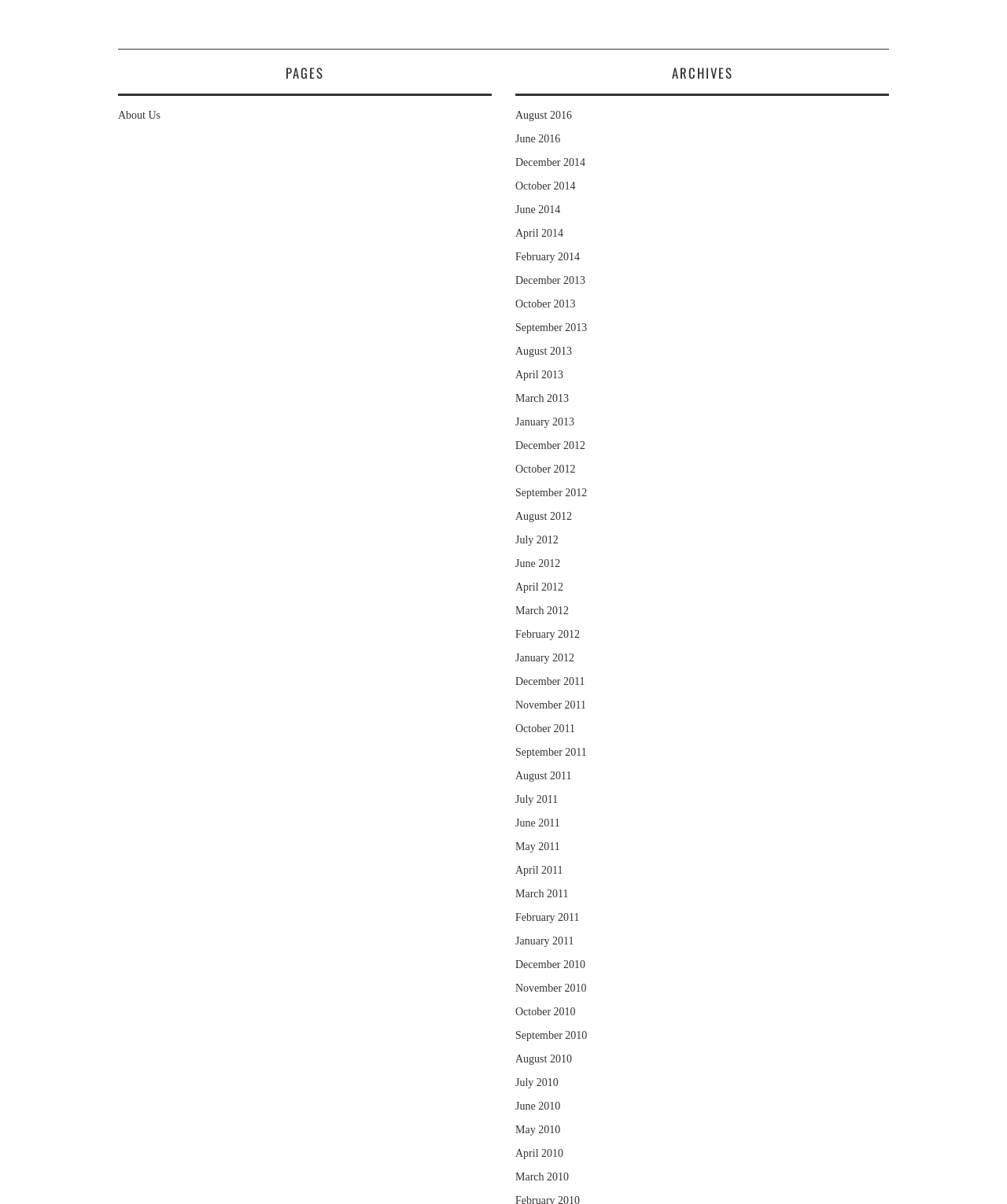Please identify the bounding box coordinates of the element's region that should be clicked to execute the following instruction: "Go to December 2014 archives". The bounding box coordinates must be four float numbers between 0 and 1, i.e., [left, top, right, bottom].

[0.512, 0.13, 0.581, 0.14]